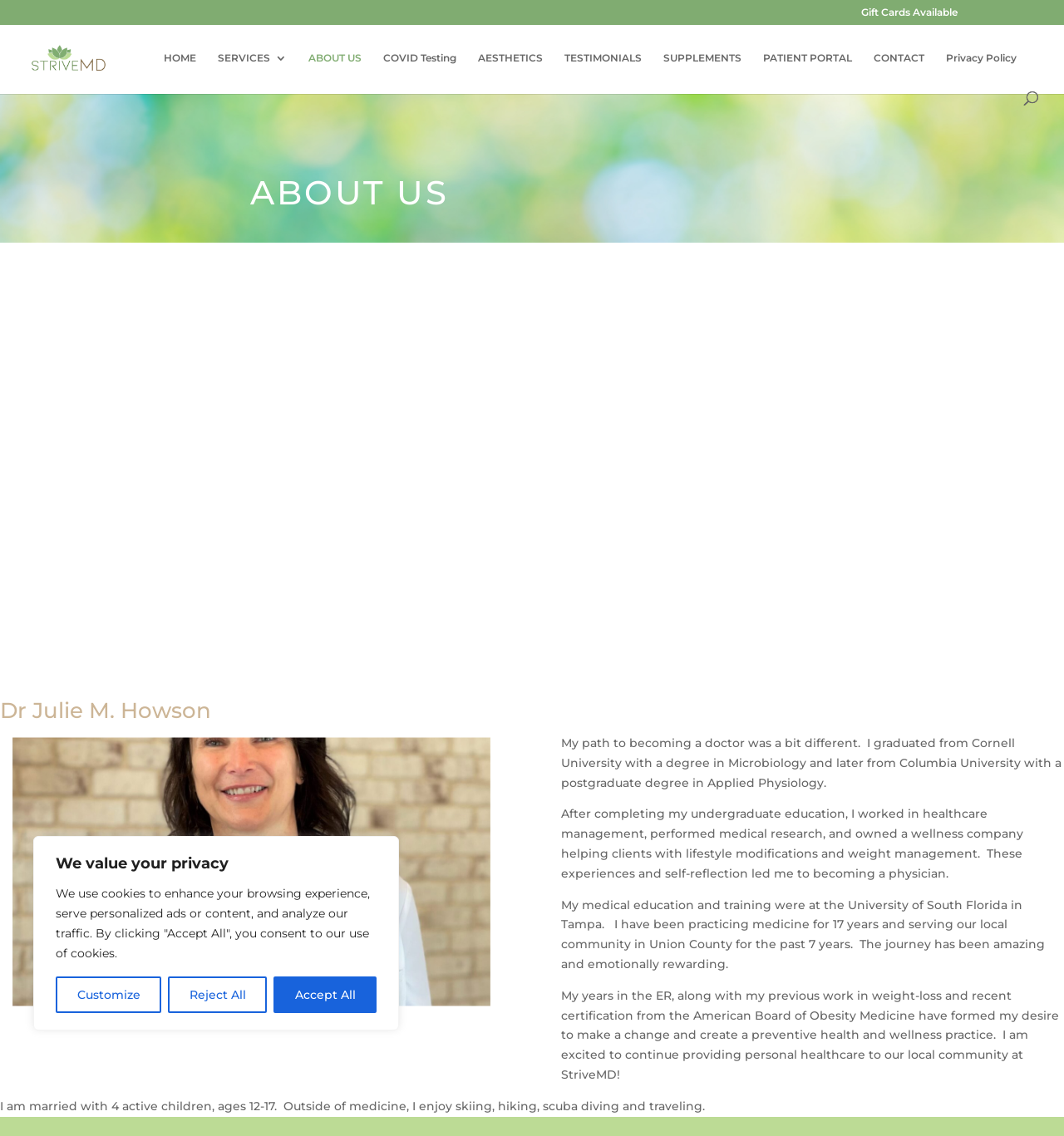Answer the question in one word or a short phrase:
What is the name of the wellness company?

Not mentioned